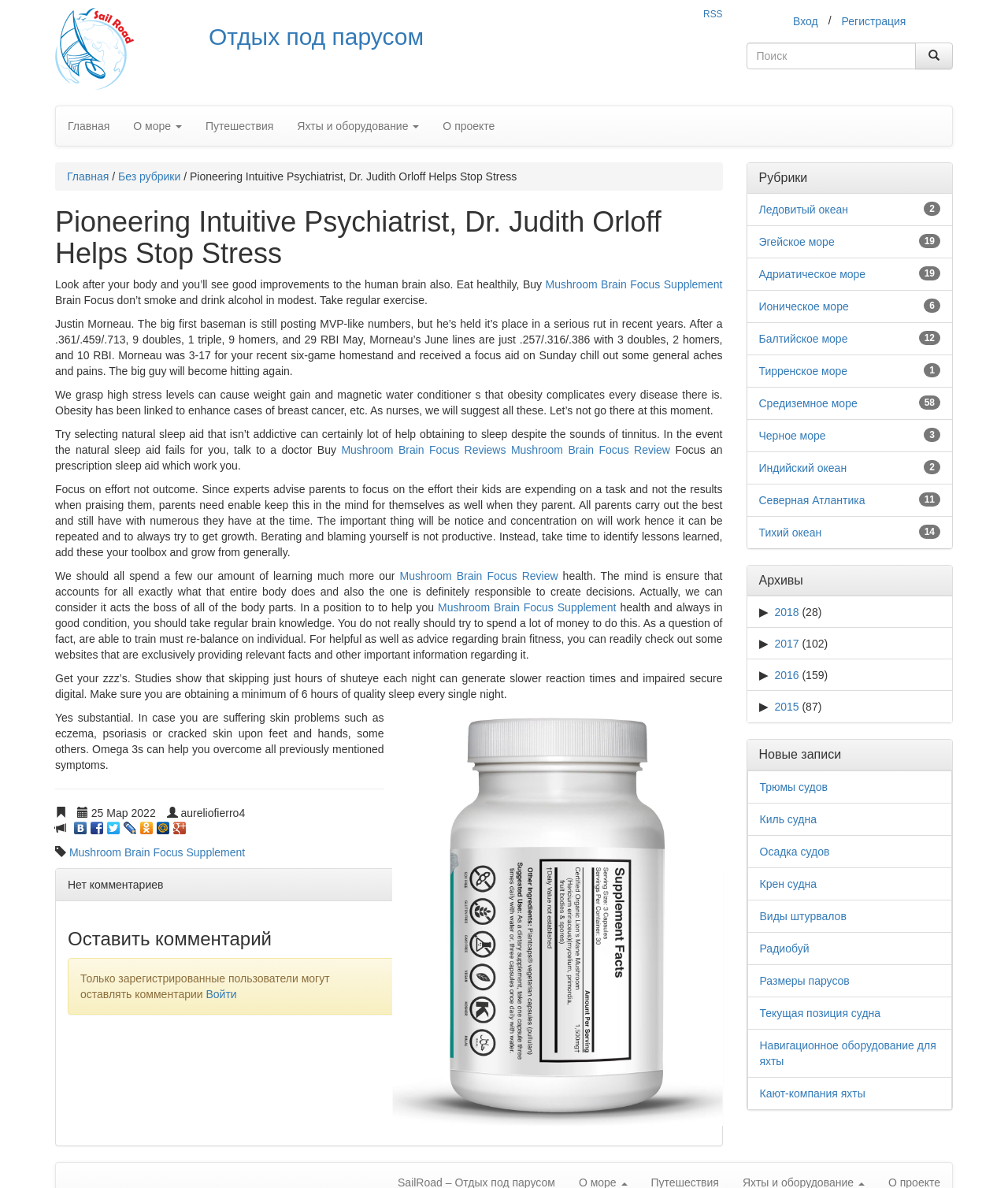Give a one-word or one-phrase response to the question: 
How many social media links are there?

9